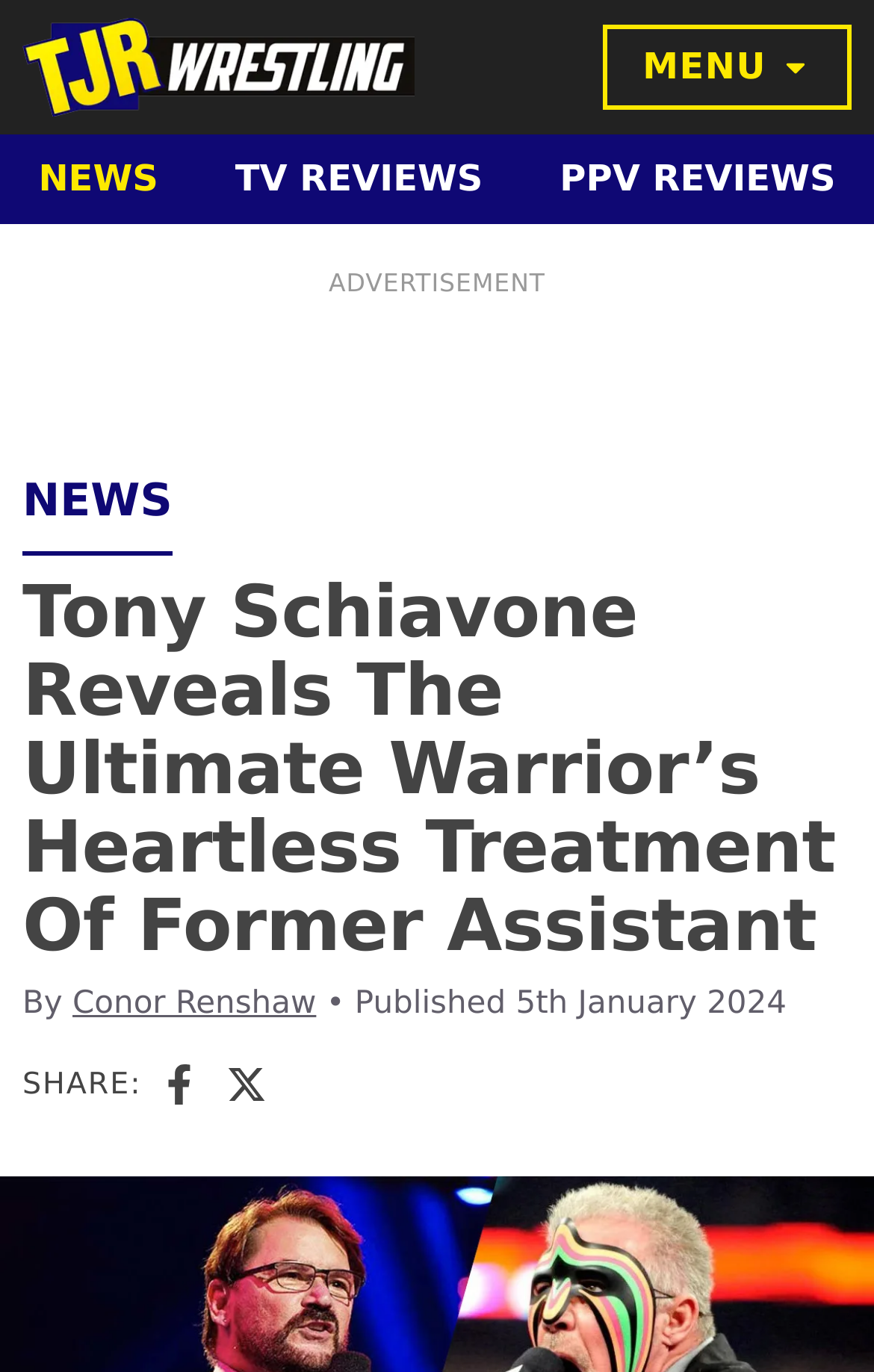Bounding box coordinates are to be given in the format (top-left x, top-left y, bottom-right x, bottom-right y). All values must be floating point numbers between 0 and 1. Provide the bounding box coordinate for the UI element described as: Menu

[0.689, 0.018, 0.974, 0.081]